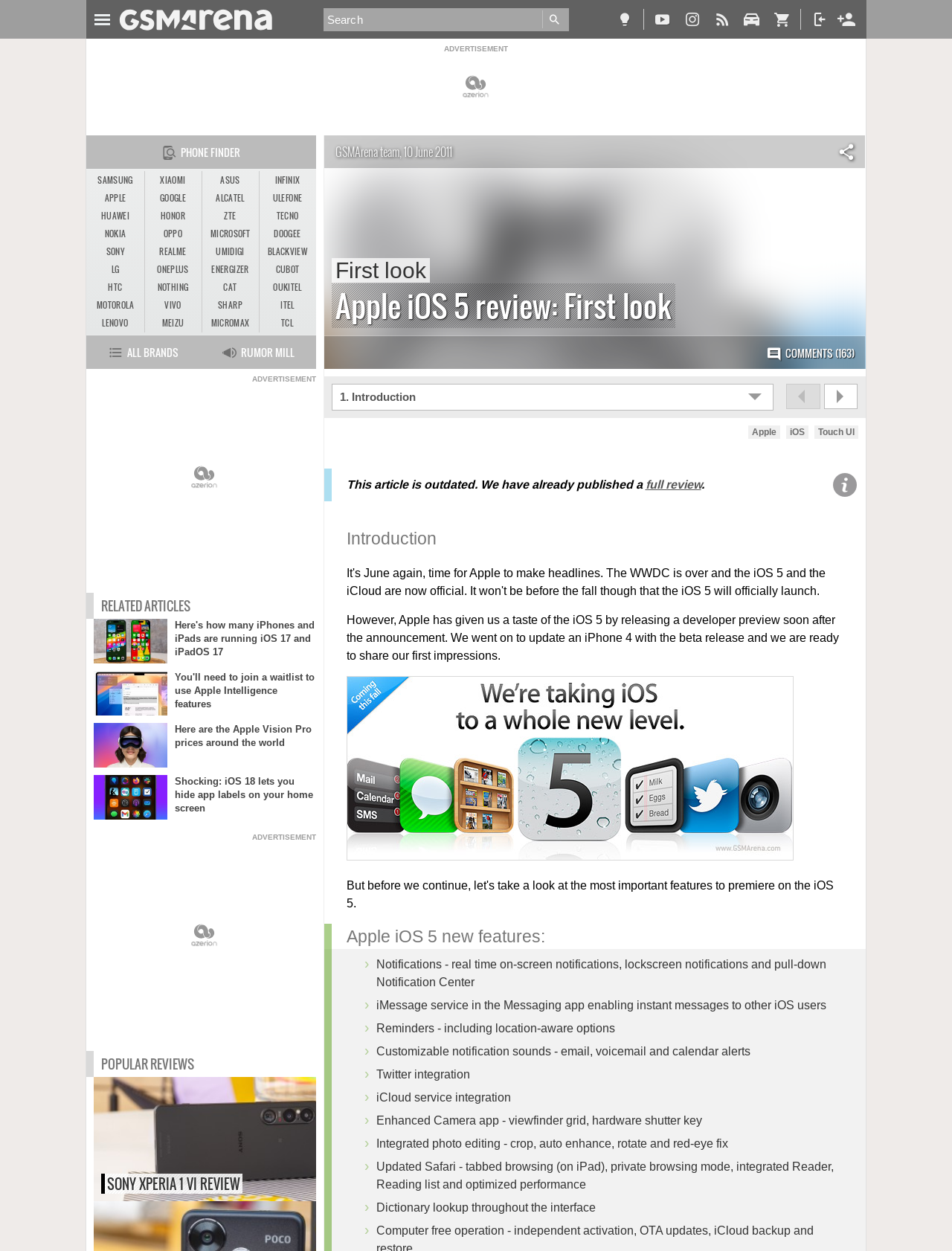Find the bounding box coordinates of the element to click in order to complete this instruction: "Toggle the navigation". The bounding box coordinates must be four float numbers between 0 and 1, denoted as [left, top, right, bottom].

[0.094, 0.0, 0.12, 0.028]